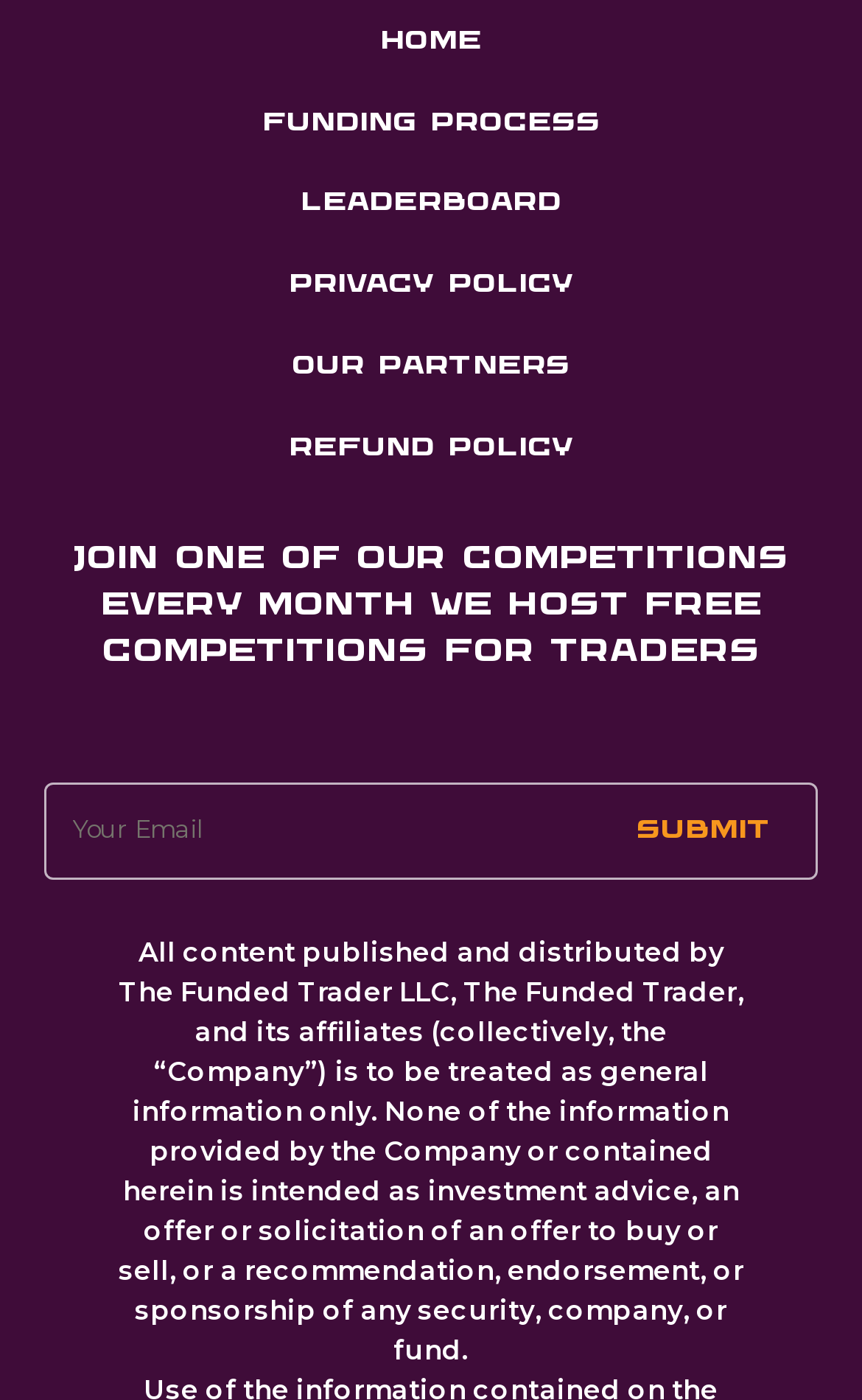What is the topic of the competitions?
Observe the image and answer the question with a one-word or short phrase response.

Trading